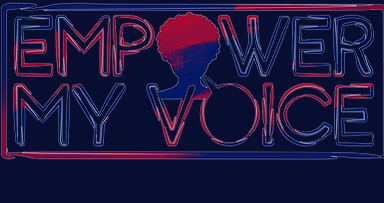Describe all elements and aspects of the image.

The image features the logo of "Empower My Voice," which prominently displays the phrase "EMPOWER MY VOICE" in bold, stylized lettering. The text is creatively arranged, with vibrant colors that appear to transition between red and blue, enhancing its visual appeal. A silhouette of a person with an afro hairstyle is positioned centrally within the logo, symbolizing individuality and empowerment. This logo represents the organization's mission to inspire and promote civic engagement, encouraging activism and collaboration in addressing critical social issues.